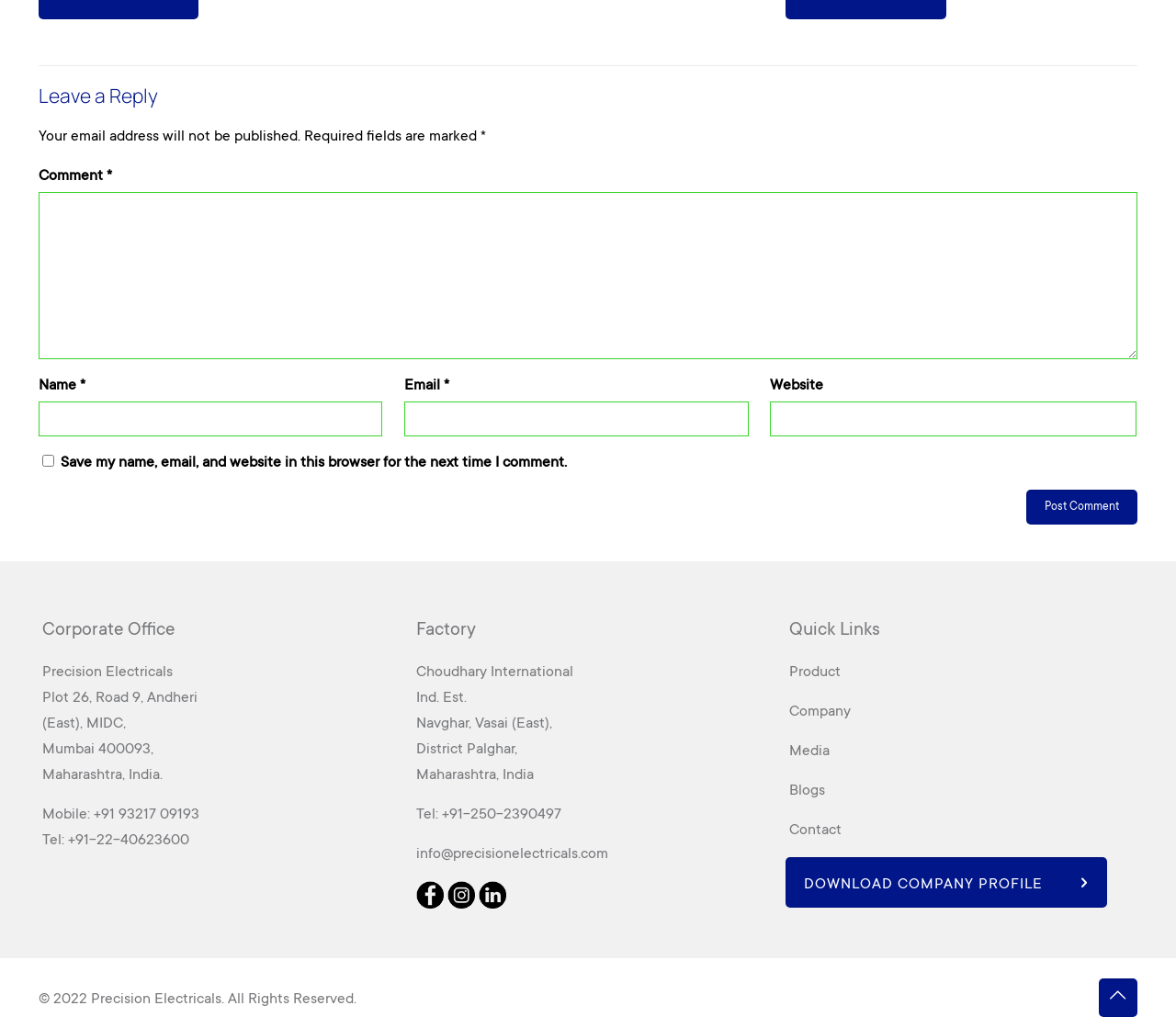Determine the bounding box for the described HTML element: "parent_node: Comment * name="comment"". Ensure the coordinates are four float numbers between 0 and 1 in the format [left, top, right, bottom].

[0.033, 0.188, 0.967, 0.353]